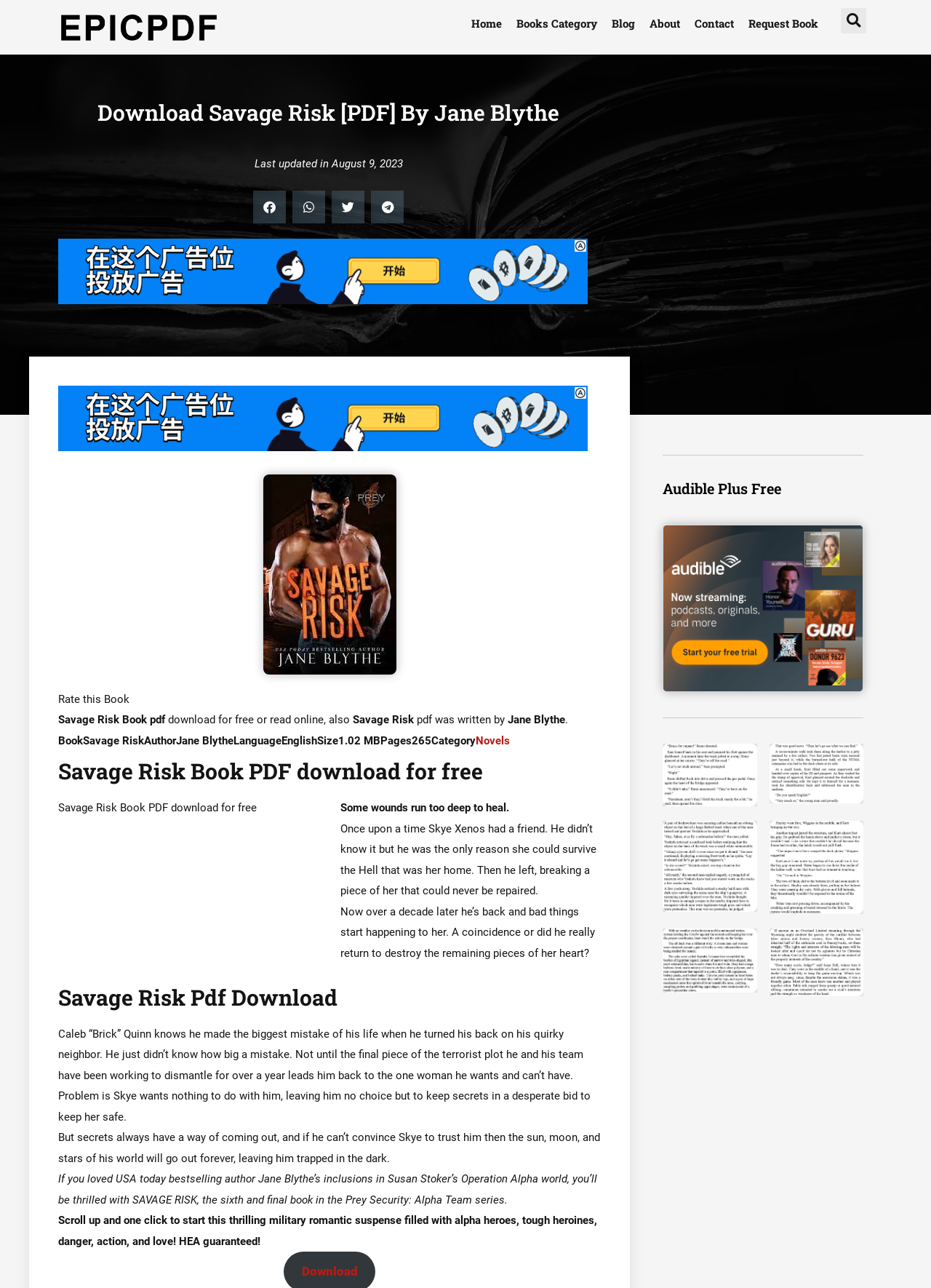Provide the bounding box coordinates of the area you need to click to execute the following instruction: "Quote a post".

None